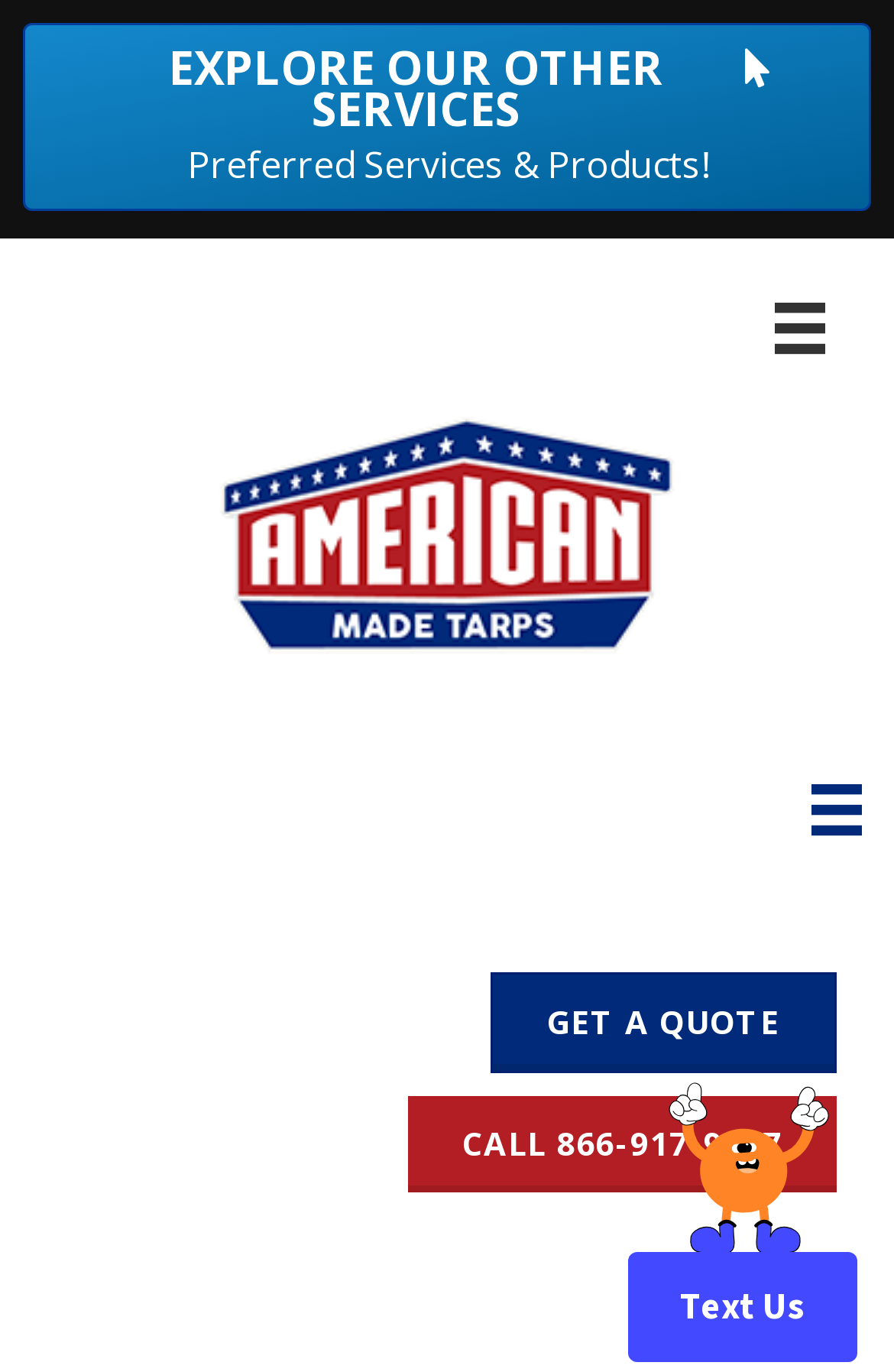Explain in detail what is displayed on the webpage.

The webpage is about American Made Tarps, a company that offers tarps for roll-off dumpsters, flatbed trucks, and dump trucks. At the top left of the page, there is a link to explore other services and products. Next to it, there is a menu button with an icon. 

On the top right, there is the American Made Tarps logo, which is an image. Below the logo, there is another menu button with an icon. 

In the middle of the page, there is a call-to-action section with two links: "GET A QUOTE" and "CALL 866-917-9017". These links are positioned side by side, with "GET A QUOTE" on the right.

At the bottom of the page, there is an animation container with an image, and a "Text Us" link positioned at the very bottom right corner of the page.